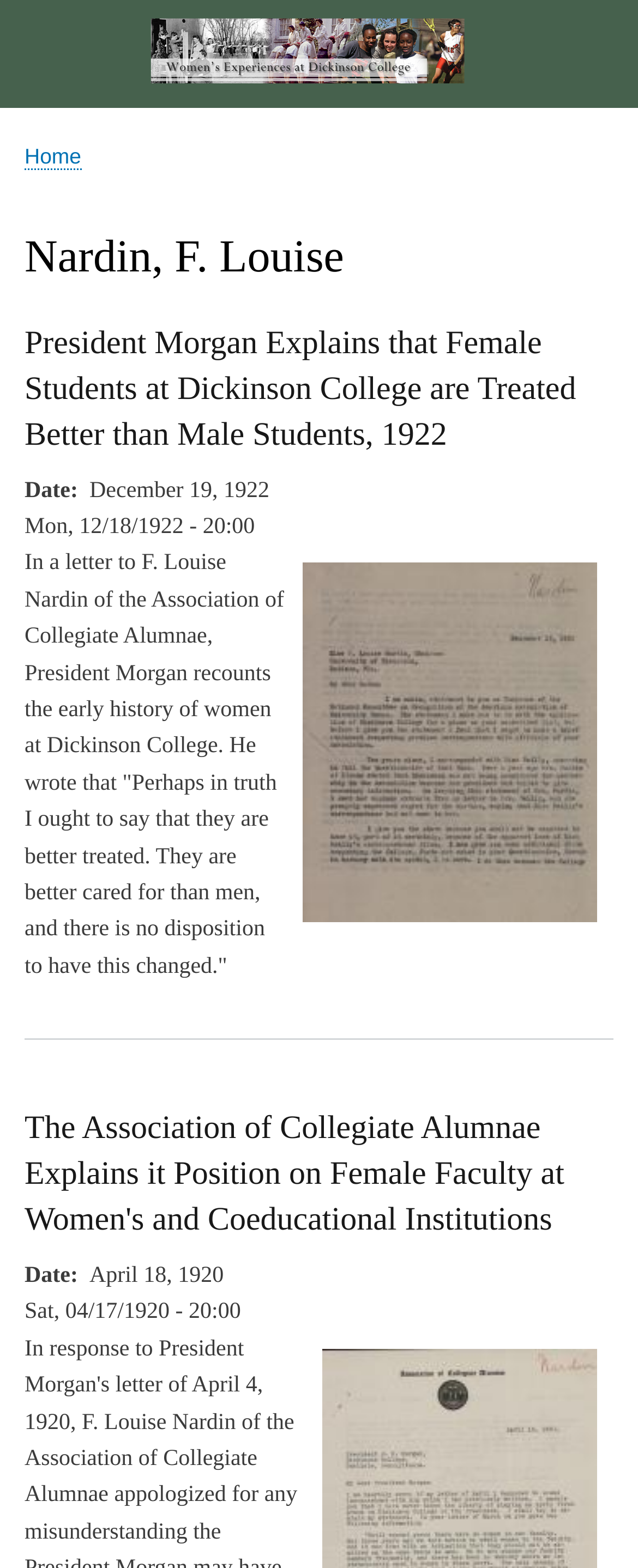What is the date of the letter written by President Morgan?
Give a detailed explanation using the information visible in the image.

The date can be found in the article section where it says 'Date: December 19, 1922'. This is a clear indication of the date when President Morgan wrote the letter.